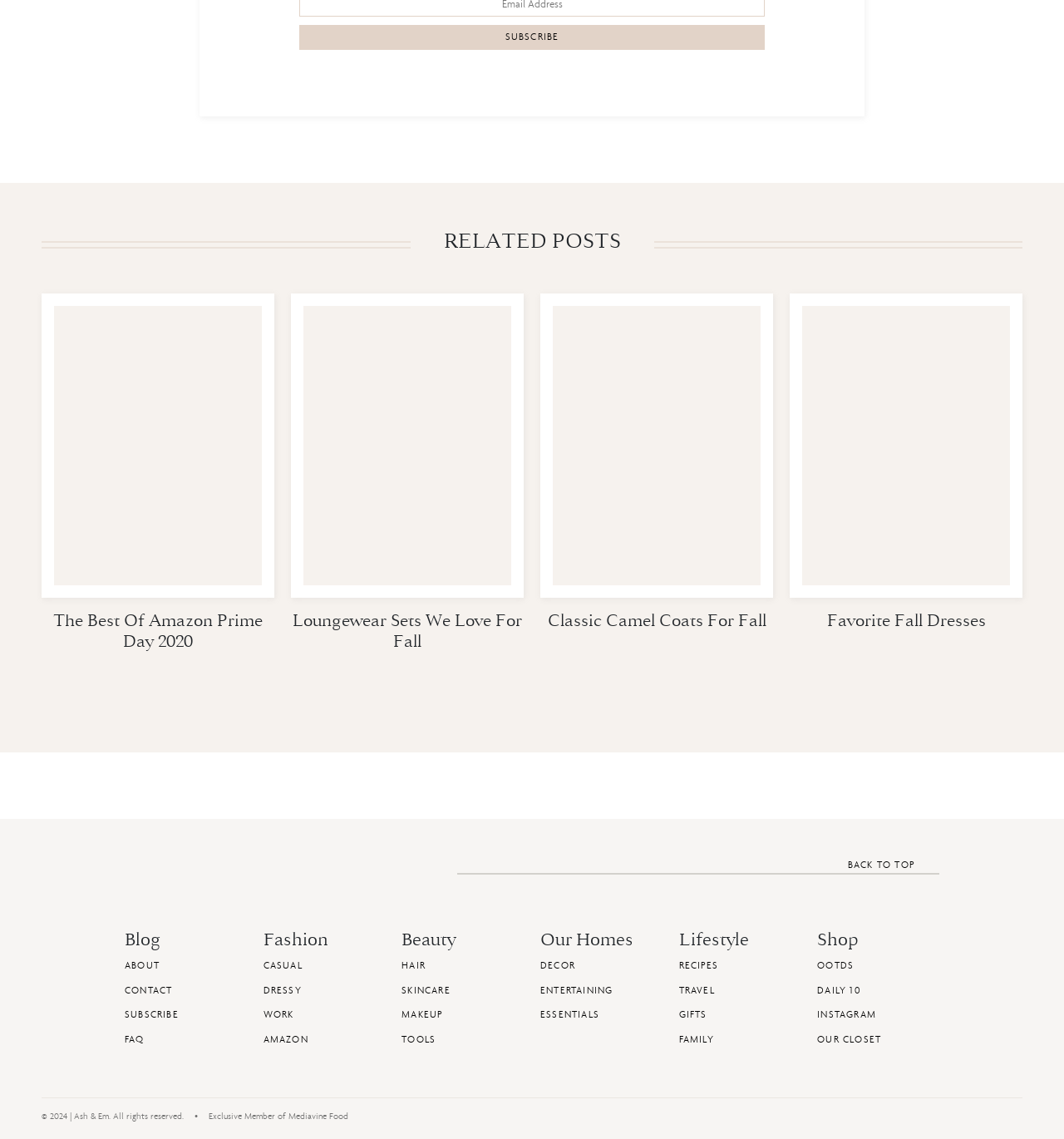Provide a one-word or brief phrase answer to the question:
What is the purpose of the button at the top of the page?

To subscribe